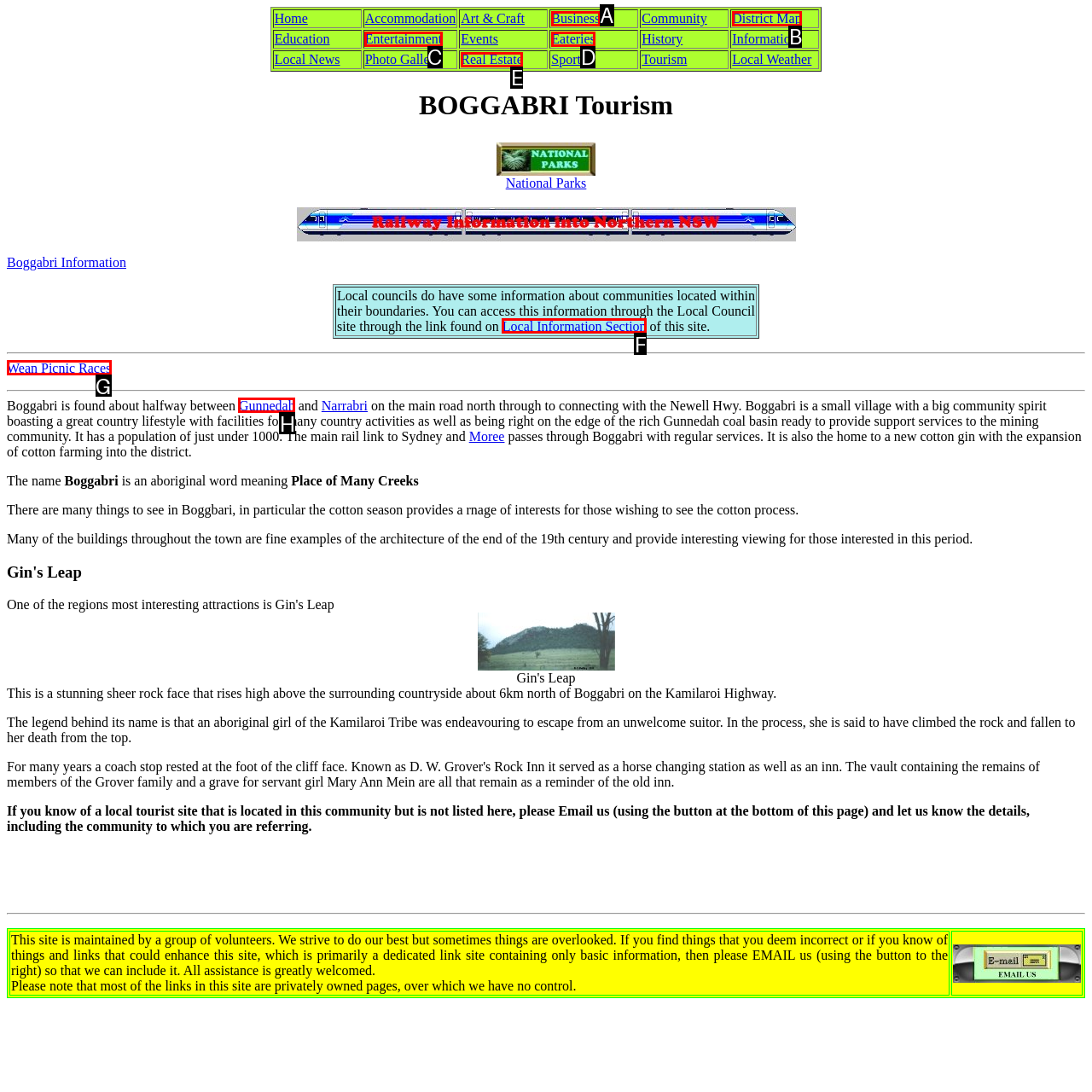Find the option that matches this description: Business
Provide the corresponding letter directly.

A